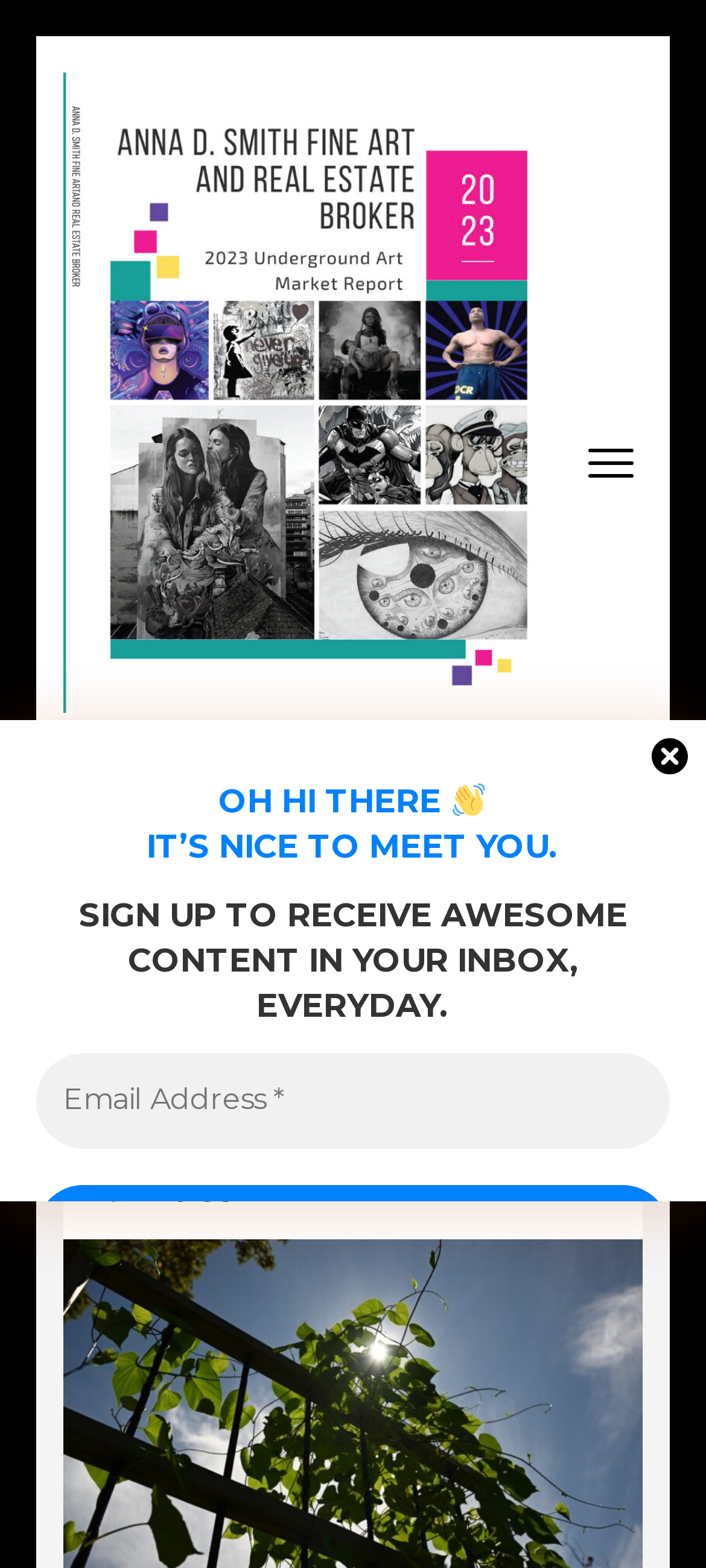Use the information in the screenshot to answer the question comprehensively: What is the function of the button with the text 'Let’s keep in touch'?

The answer can be found by looking at the button element with the bounding box coordinates [0.051, 0.755, 0.949, 0.816], which contains the text 'Let’s keep in touch', and is located near the text box for entering an email address.